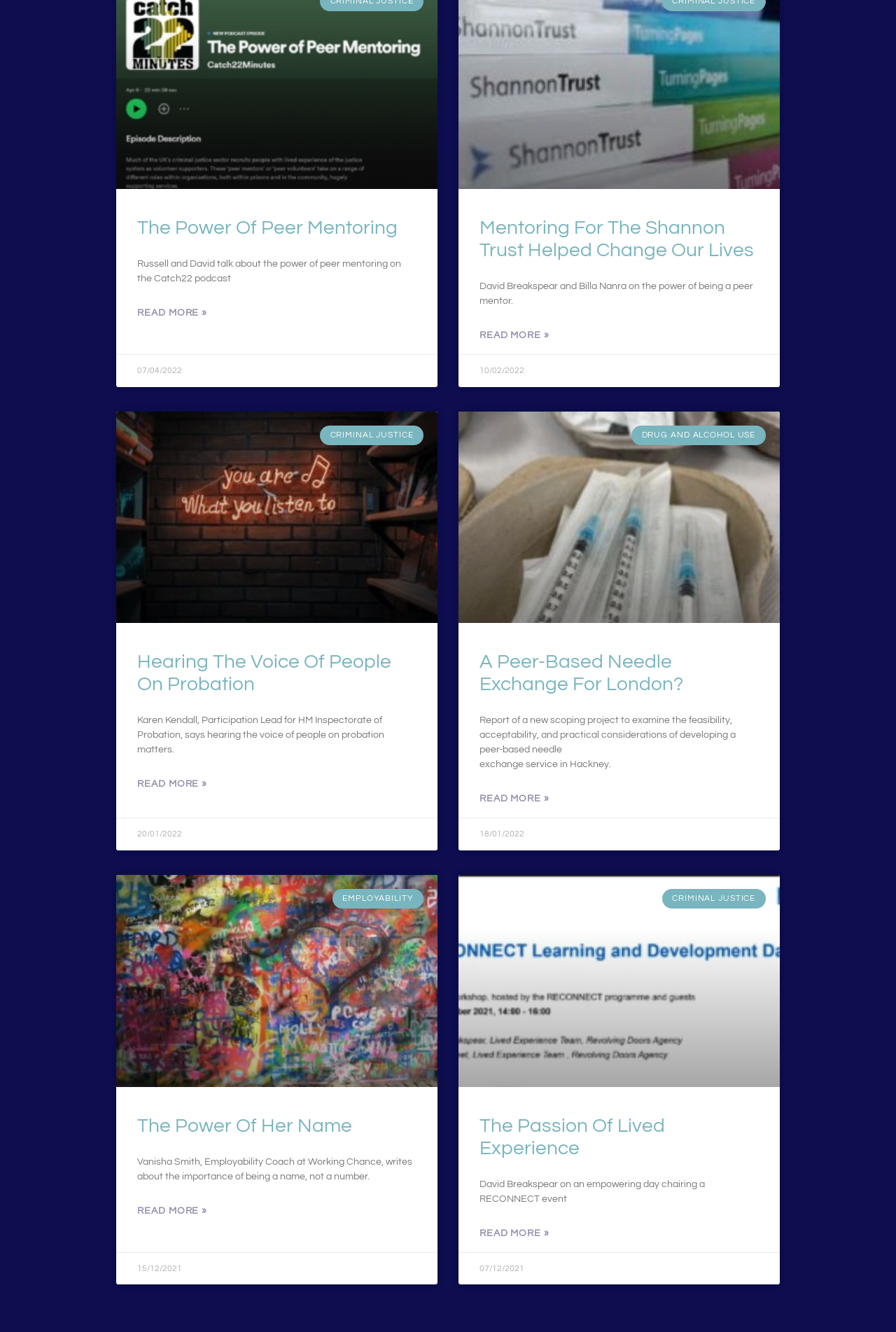What is the title of the article with the category 'EMPLOYABILITY'?
Based on the image, give a concise answer in the form of a single word or short phrase.

The Power Of Her Name